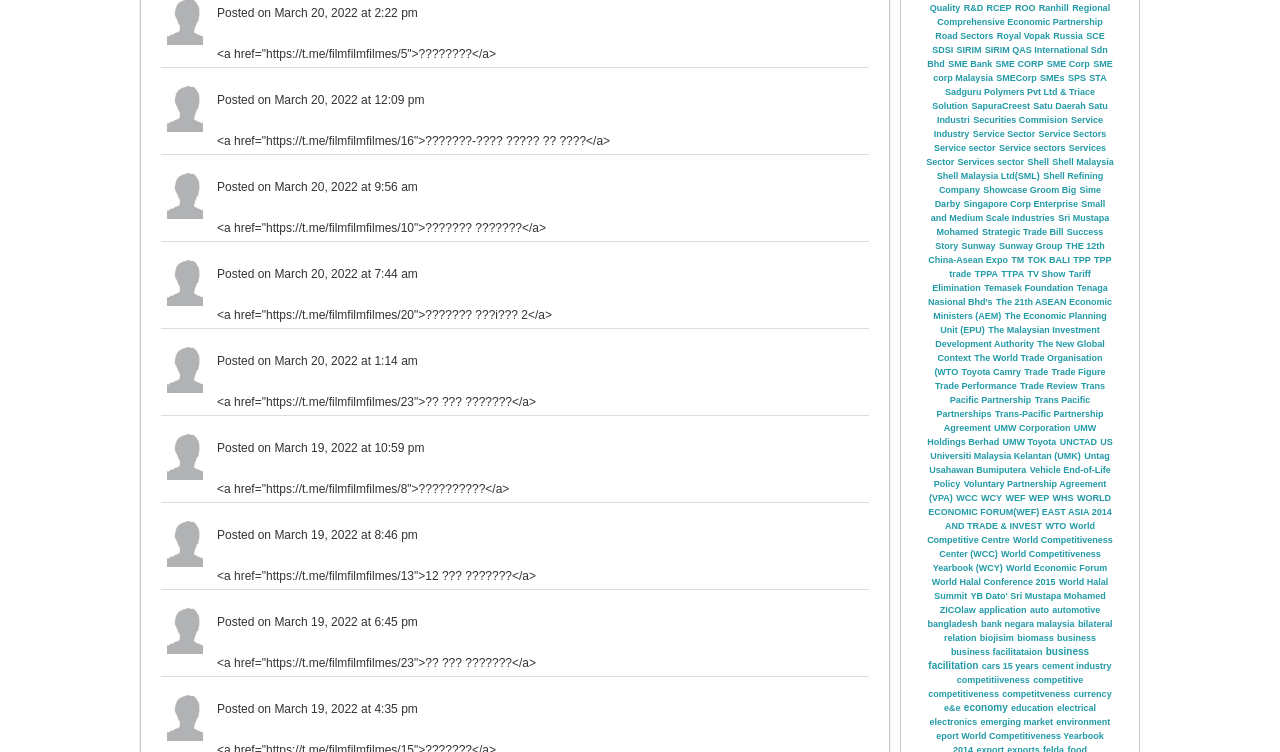Determine the bounding box coordinates of the element that should be clicked to execute the following command: "View the image posted on March 20, 2022 at 12:09 pm".

[0.13, 0.105, 0.159, 0.176]